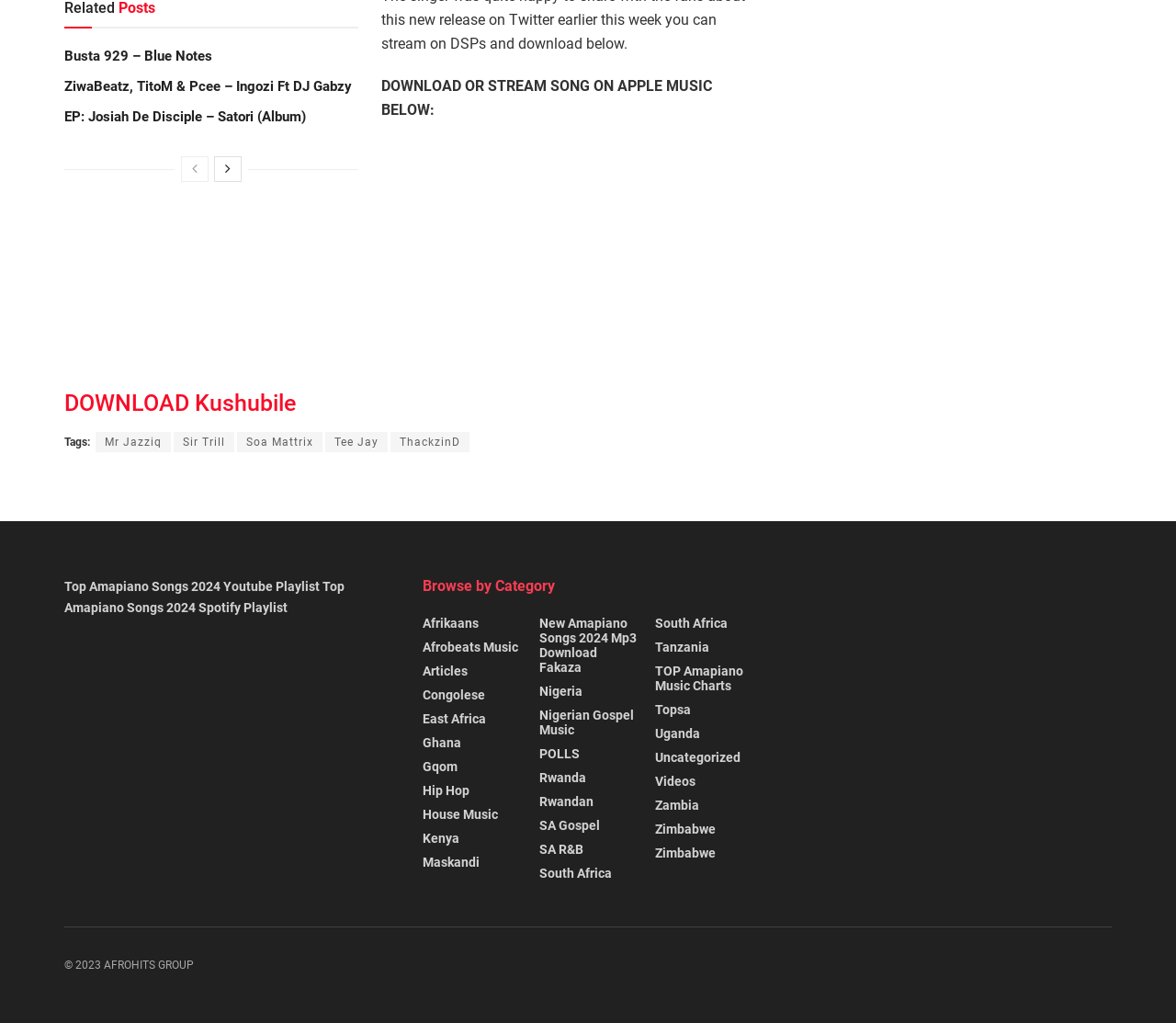What is the copyright information at the bottom of the webpage?
Can you provide an in-depth and detailed response to the question?

The copyright information is displayed at the bottom of the webpage, which states '© 2023 AFROHITS GROUP', indicating that the content is copyrighted by AFROHITS GROUP in 2023.